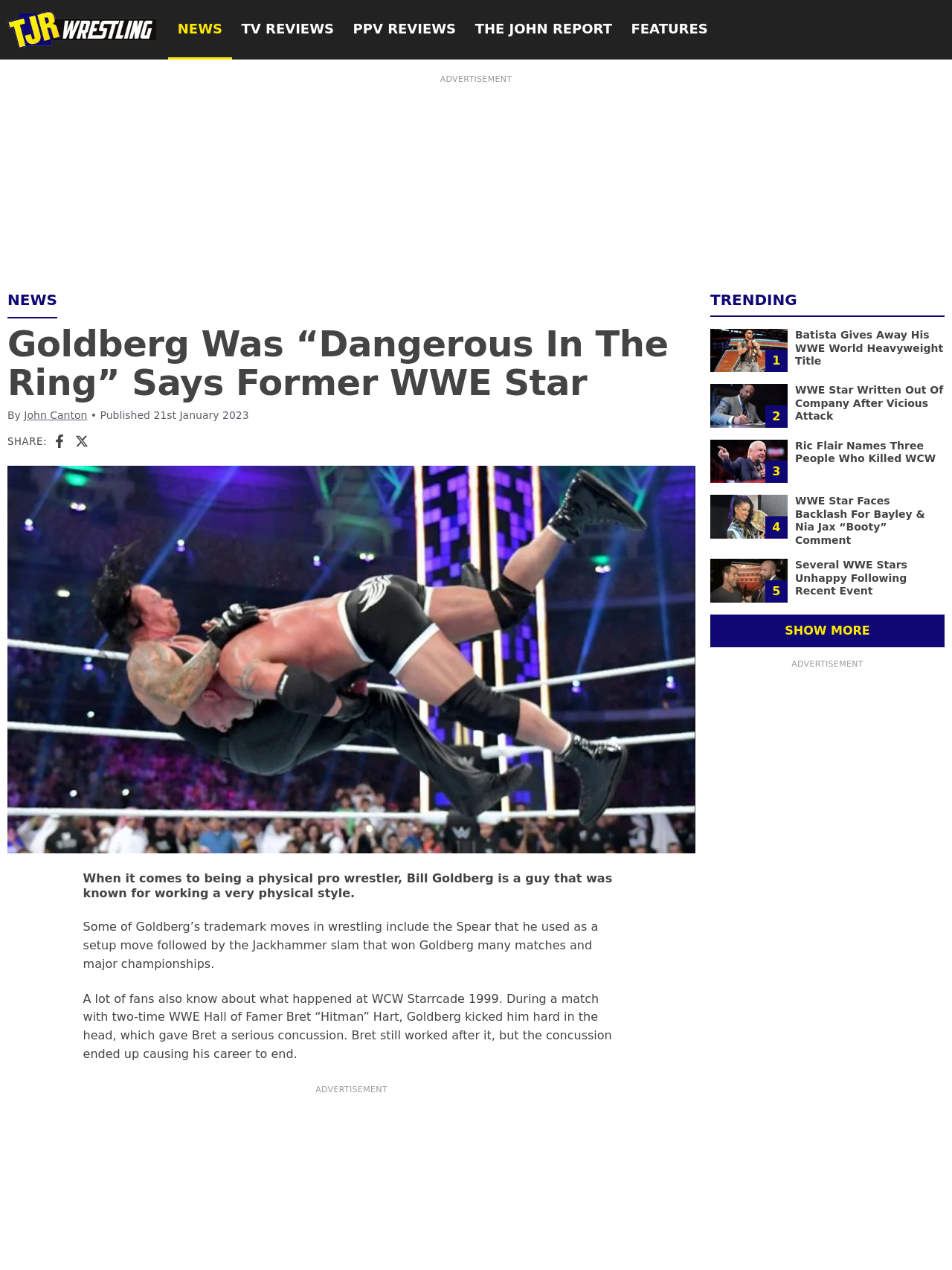Identify the bounding box coordinates of the region I need to click to complete this instruction: "Click on the NEWS link".

[0.177, 0.0, 0.244, 0.047]